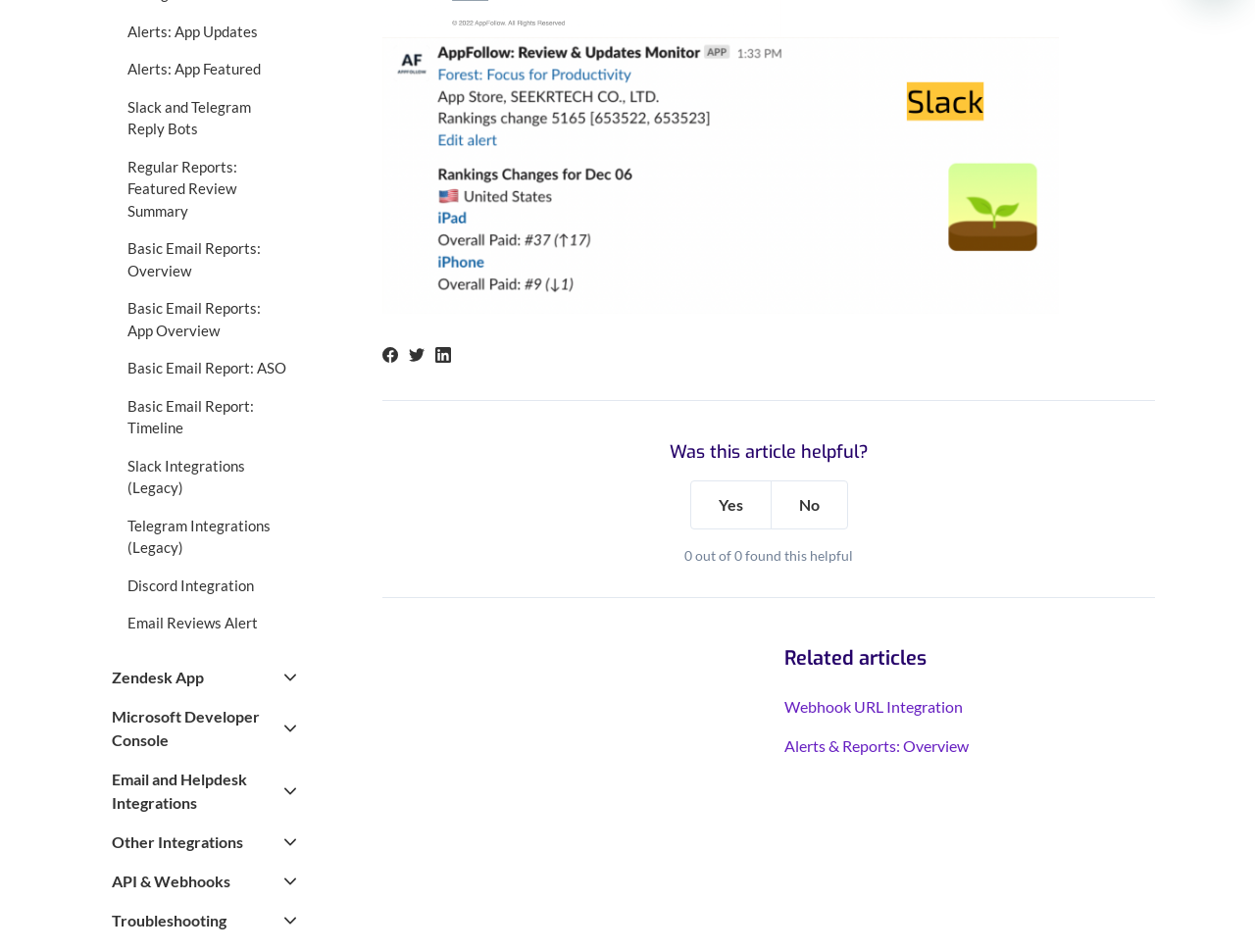What is the purpose of the links at the top of the page?
Using the information from the image, give a concise answer in one word or a short phrase.

To navigate to other integrations